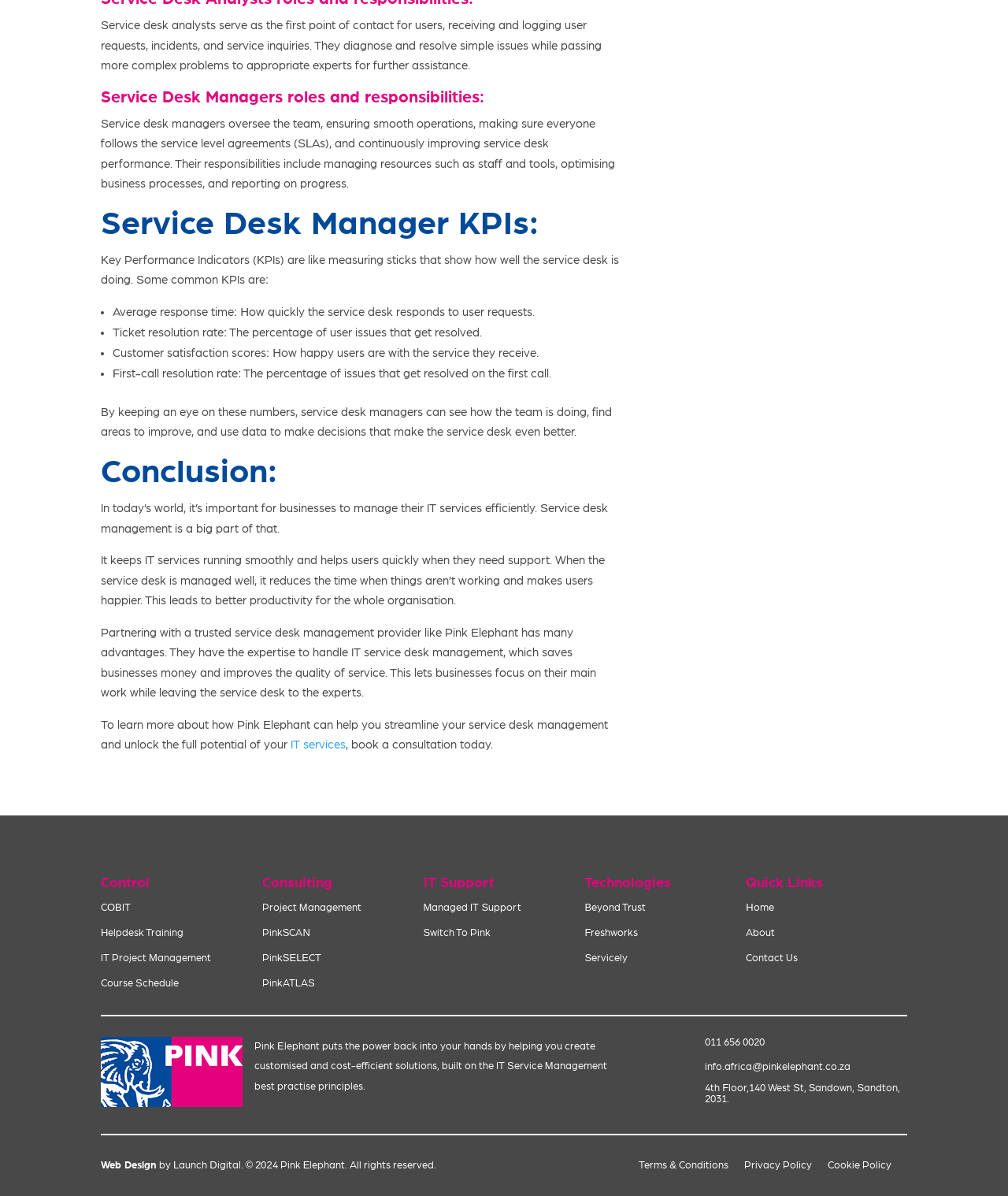Determine the bounding box coordinates of the element that should be clicked to execute the following command: "Learn more about IT services".

[0.288, 0.618, 0.343, 0.628]